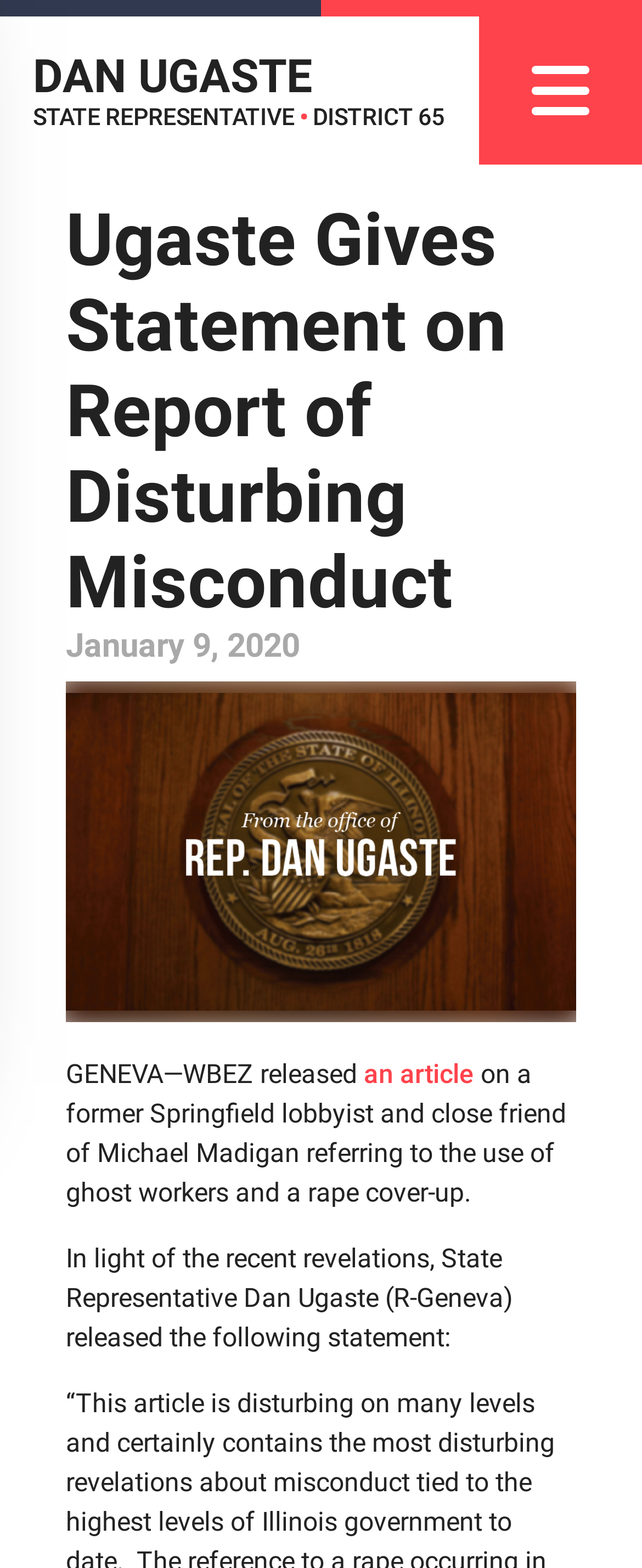Find the coordinates for the bounding box of the element with this description: "an article".

[0.567, 0.675, 0.738, 0.695]